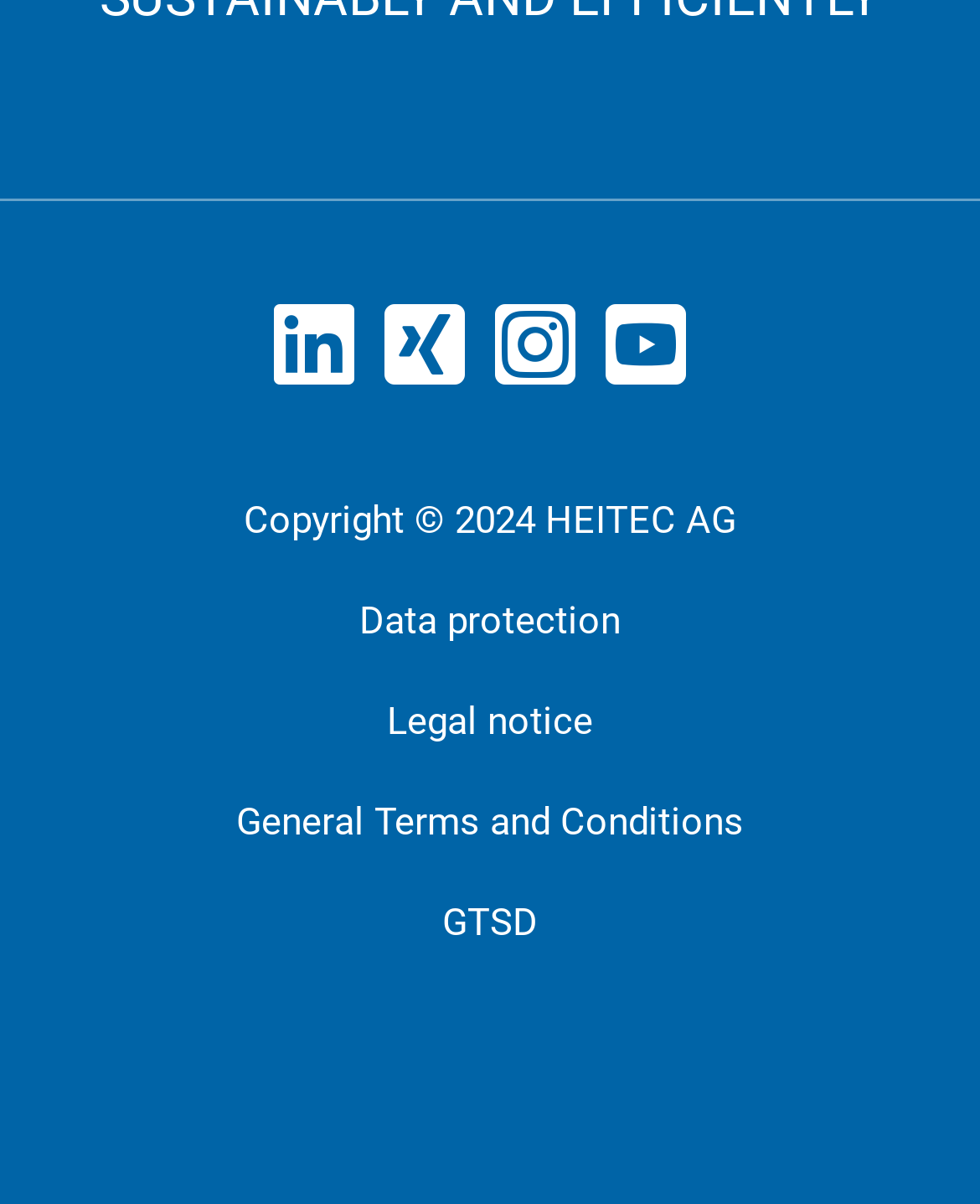How many links are there at the top?
Using the image as a reference, give a one-word or short phrase answer.

4